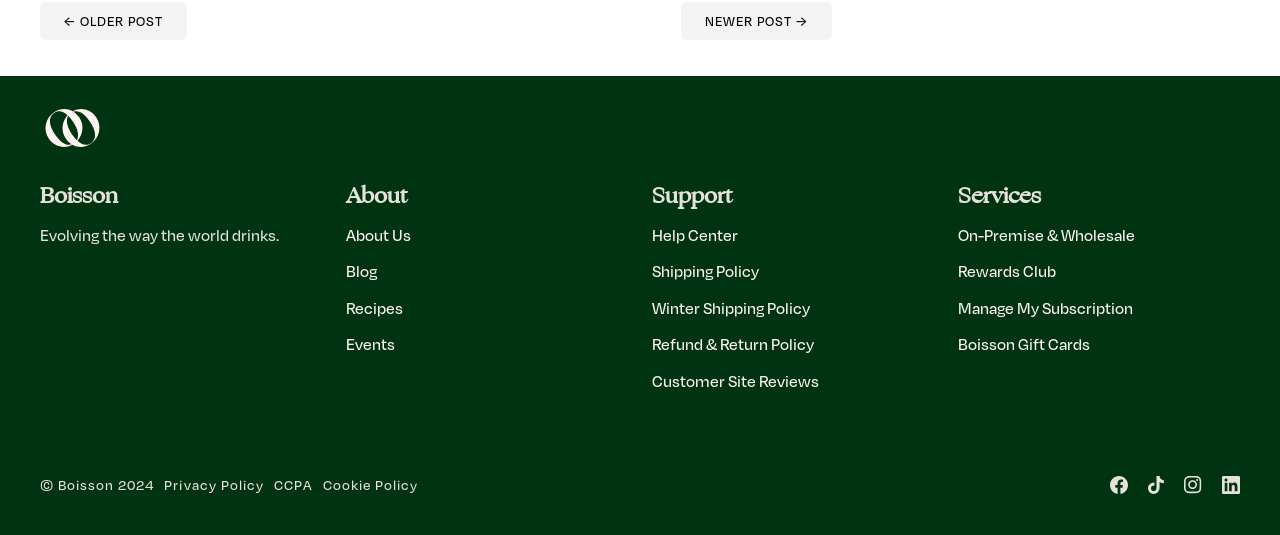Locate the bounding box coordinates of the element that should be clicked to fulfill the instruction: "Click on the 'Boisson' link".

[0.031, 0.199, 0.082, 0.279]